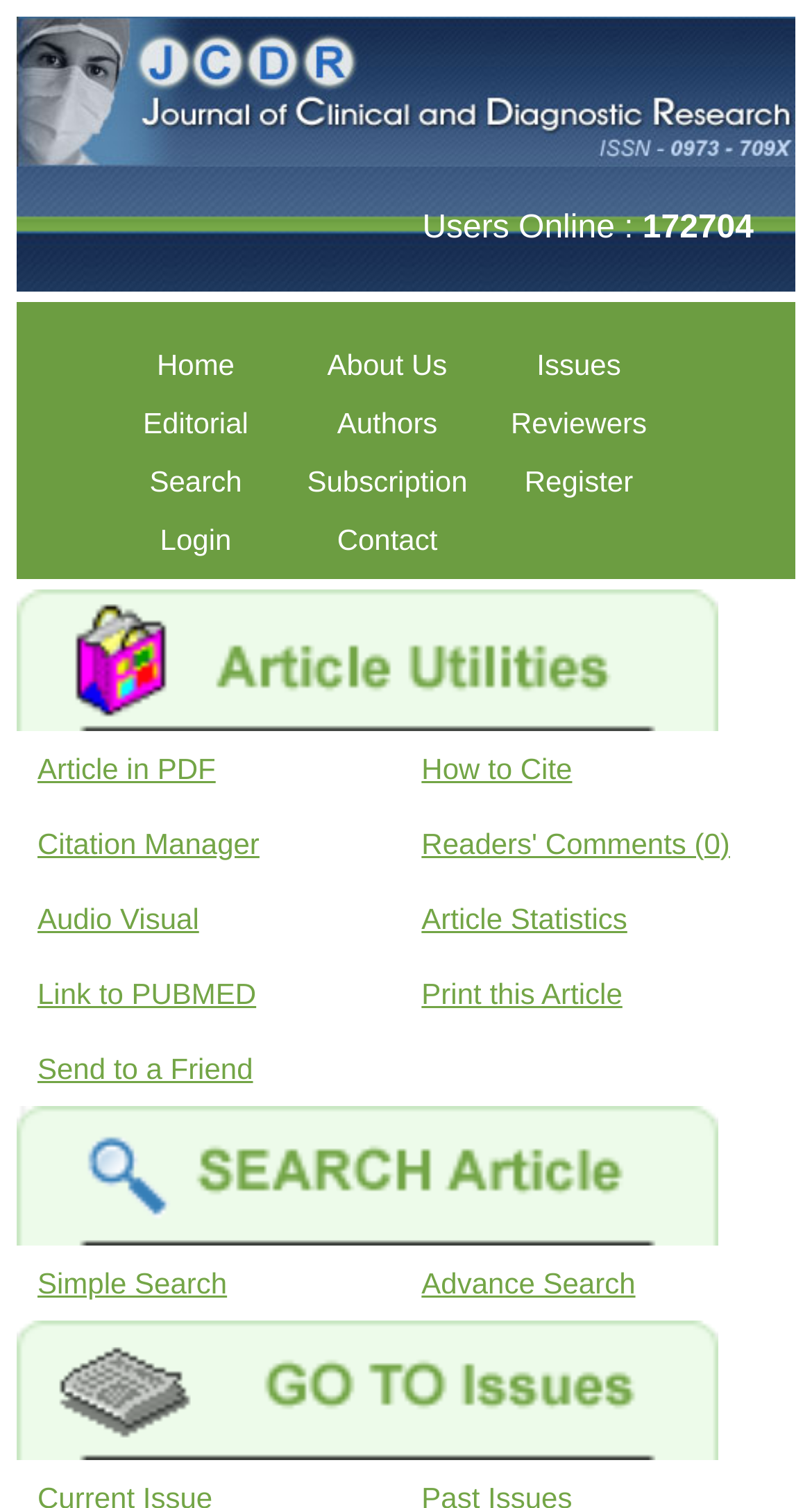Respond to the question below with a single word or phrase:
How many comments are there on the article?

0